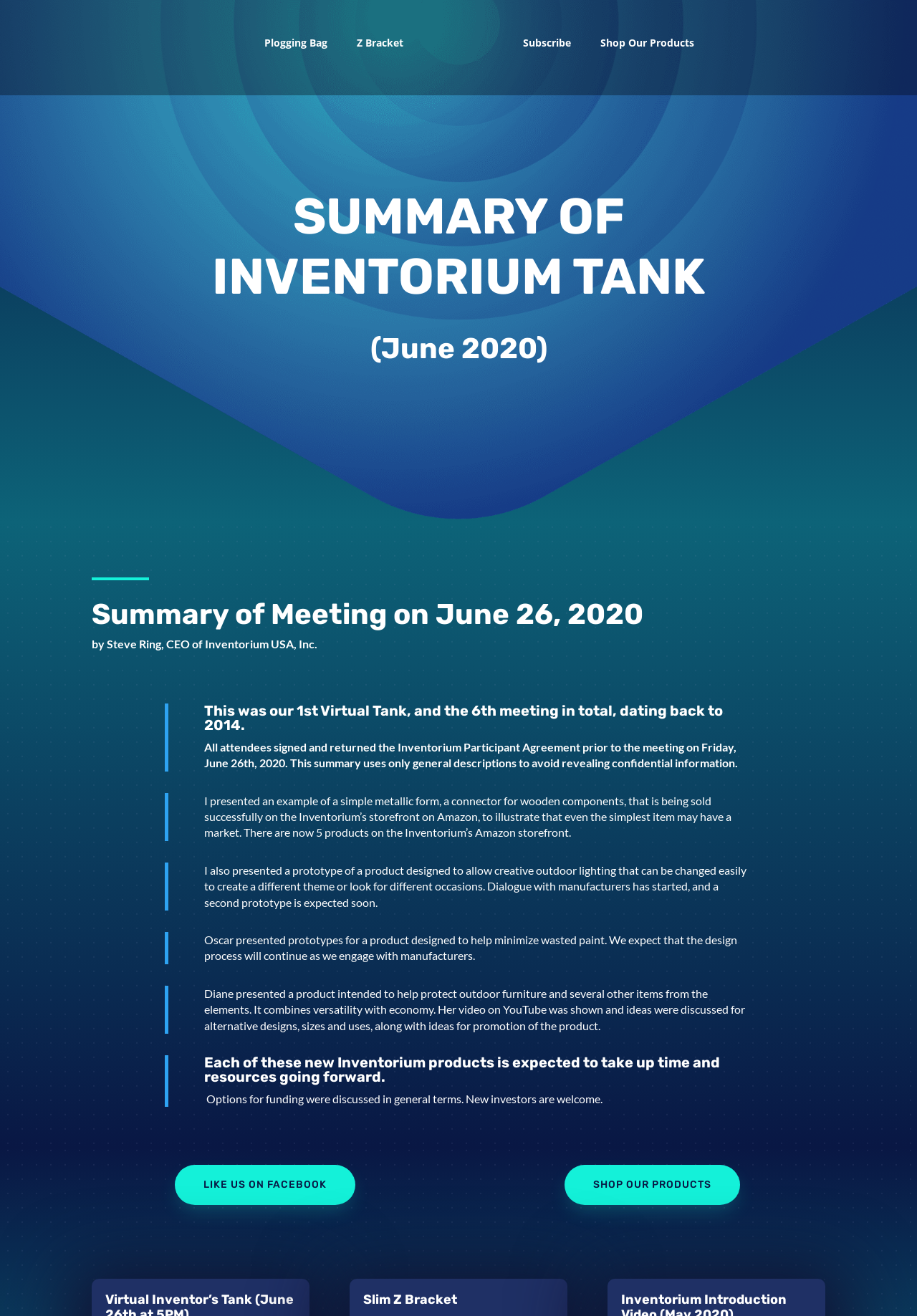Analyze the image and provide a detailed answer to the question: Who wrote the summary of Inventorium Tank?

The answer can be found in the heading 'Summary of Meeting on June 26, 2020' which mentions 'by Steve Ring, CEO of Inventorium USA, Inc.'.